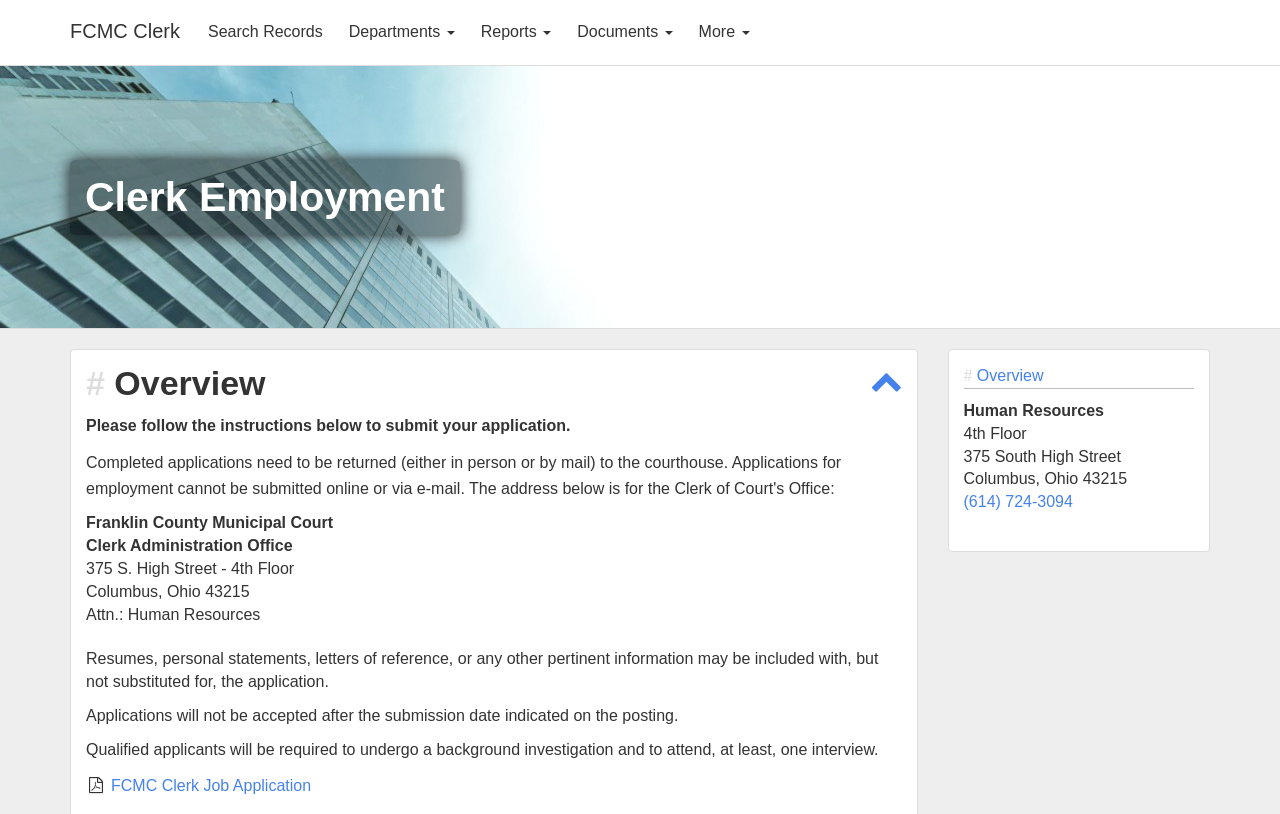What is the address of the Clerk Administration Office?
Refer to the image and provide a thorough answer to the question.

I found the address by looking at the group element with the StaticText 'Franklin County Municipal Court' and its subsequent elements, which provide the address information.